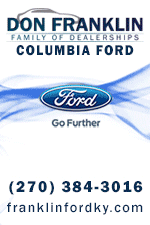Give a detailed account of the contents of the image.

This image features an advertisement for Don Franklin Family of Dealerships, specifically promoting Columbia Ford. The ad prominently displays the dealership’s name at the top, followed by a blue Ford logo and the slogan “Go Further.” Below the logo, the contact number, (270) 384-3016, is provided, along with the website address, franklinfordky.com. The design incorporates a blue and white color scheme, creating a clean and inviting look that highlights the dealership's branding and offers an easy way for potential customers to reach out for more information.